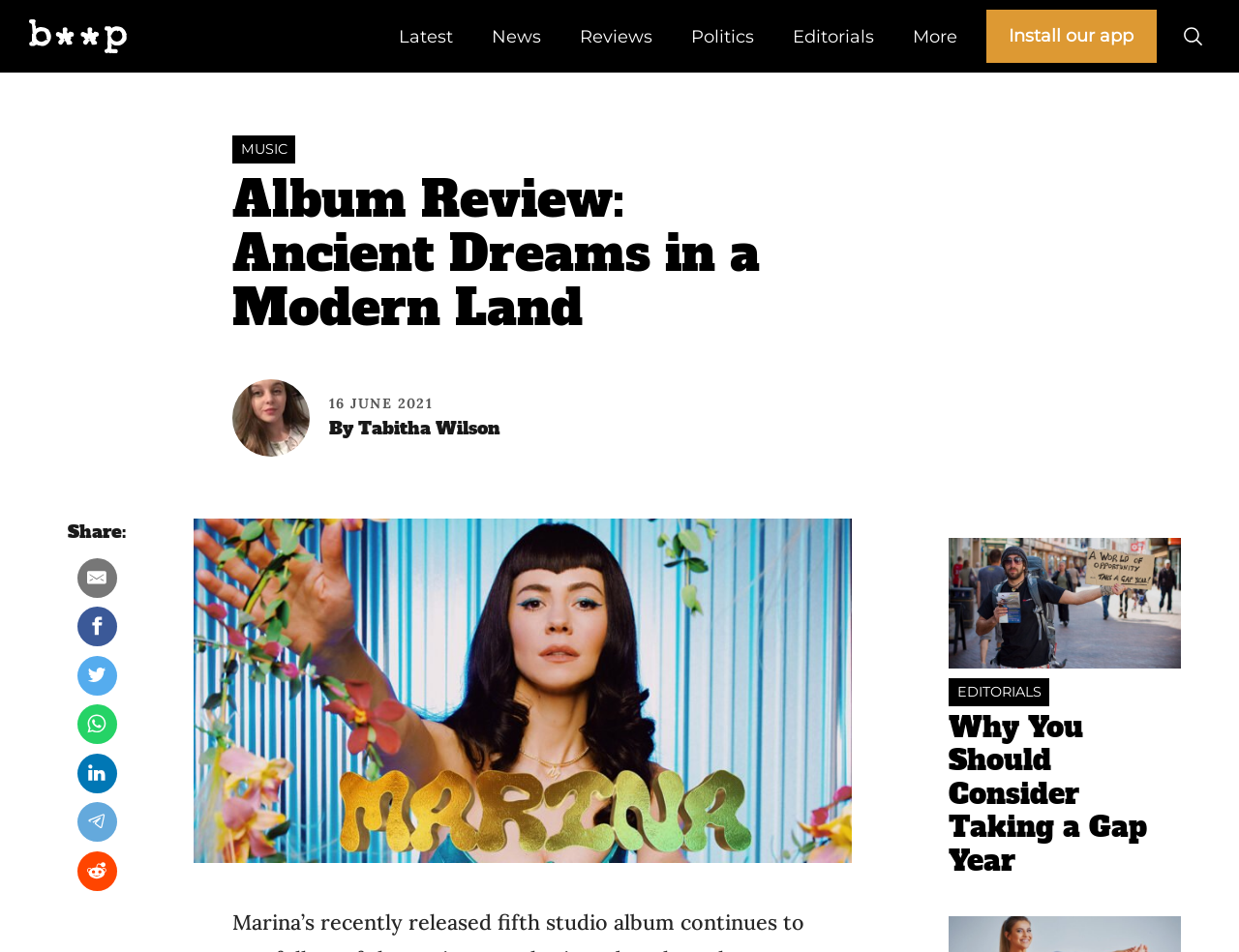Kindly determine the bounding box coordinates for the area that needs to be clicked to execute this instruction: "Open the search function".

[0.949, 0.02, 0.977, 0.056]